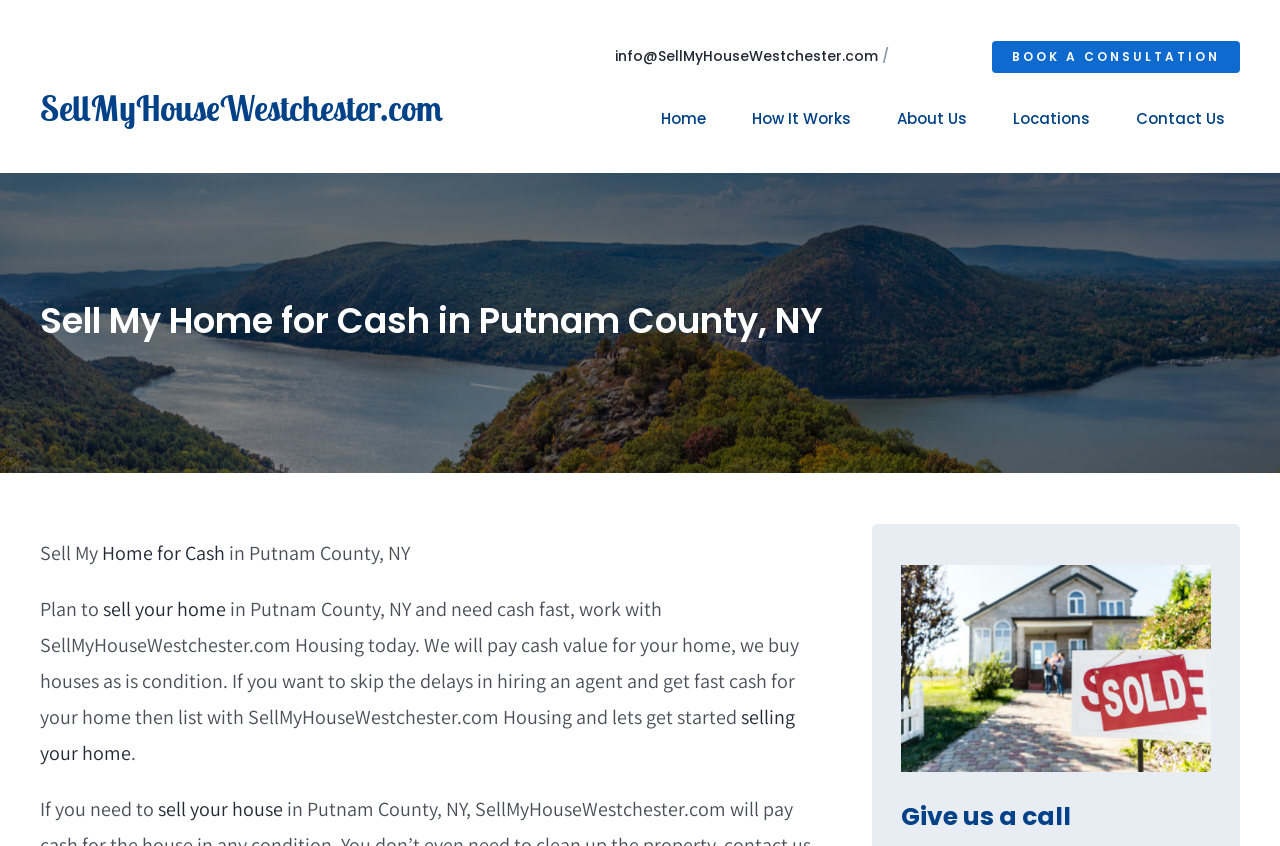Specify the bounding box coordinates of the element's region that should be clicked to achieve the following instruction: "Visit SellMyHouseWestchester.com". The bounding box coordinates consist of four float numbers between 0 and 1, in the format [left, top, right, bottom].

[0.031, 0.104, 0.346, 0.152]